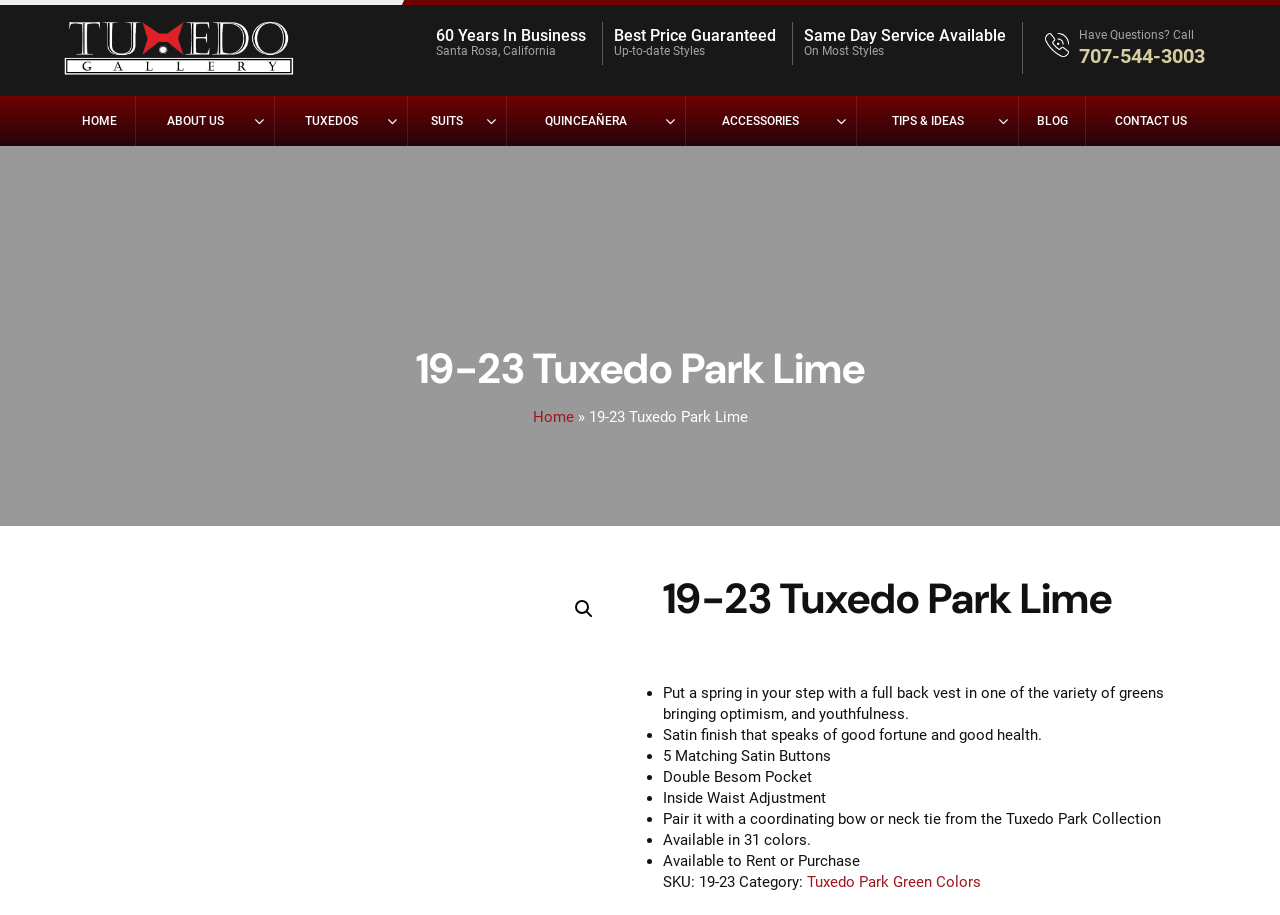What is the name of the tuxedo style?
Provide a one-word or short-phrase answer based on the image.

19-23 Tuxedo Park Lime